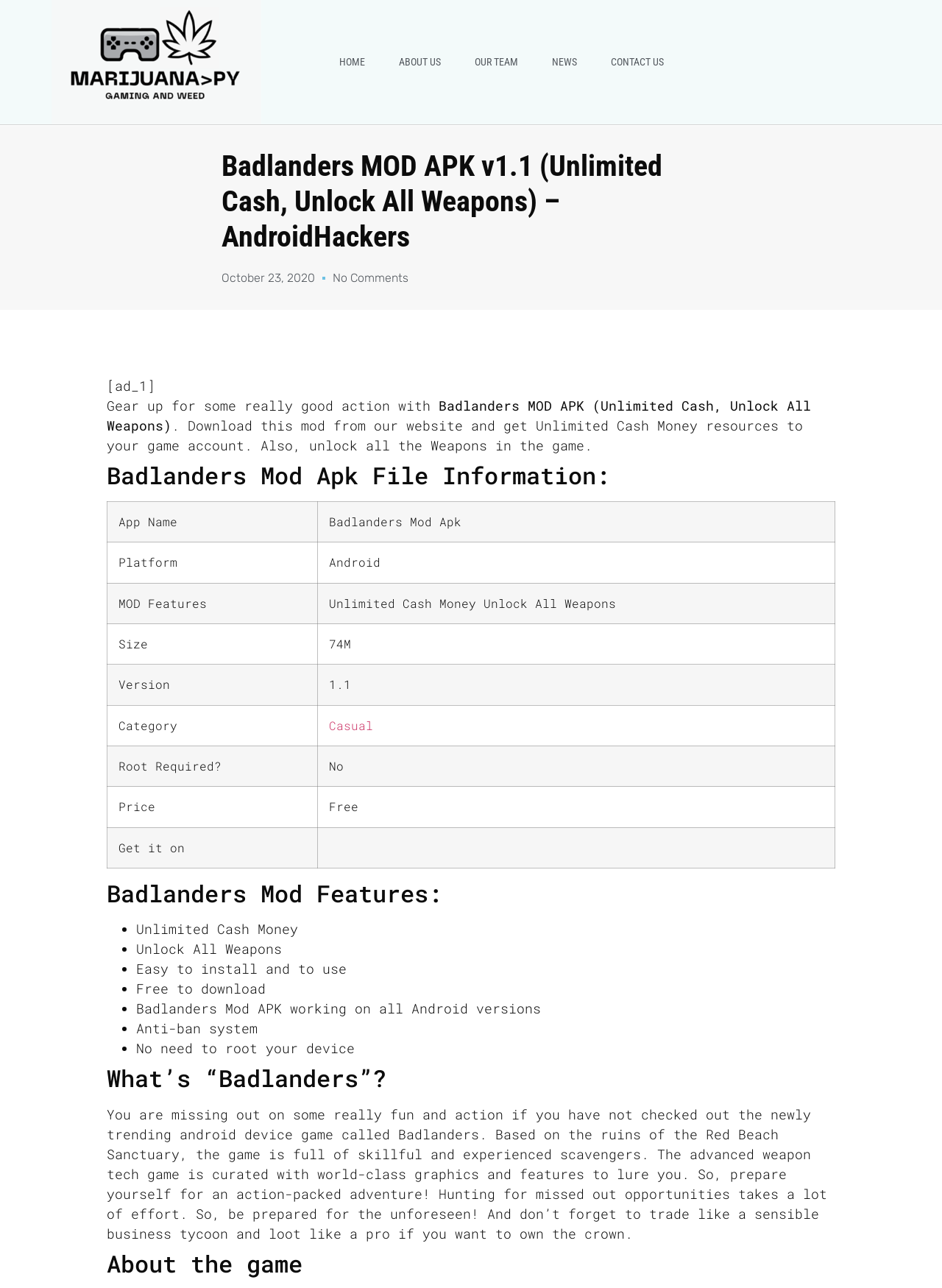Show the bounding box coordinates of the region that should be clicked to follow the instruction: "View the 'Badlanders MOD APK v1.1' information."

[0.235, 0.115, 0.745, 0.198]